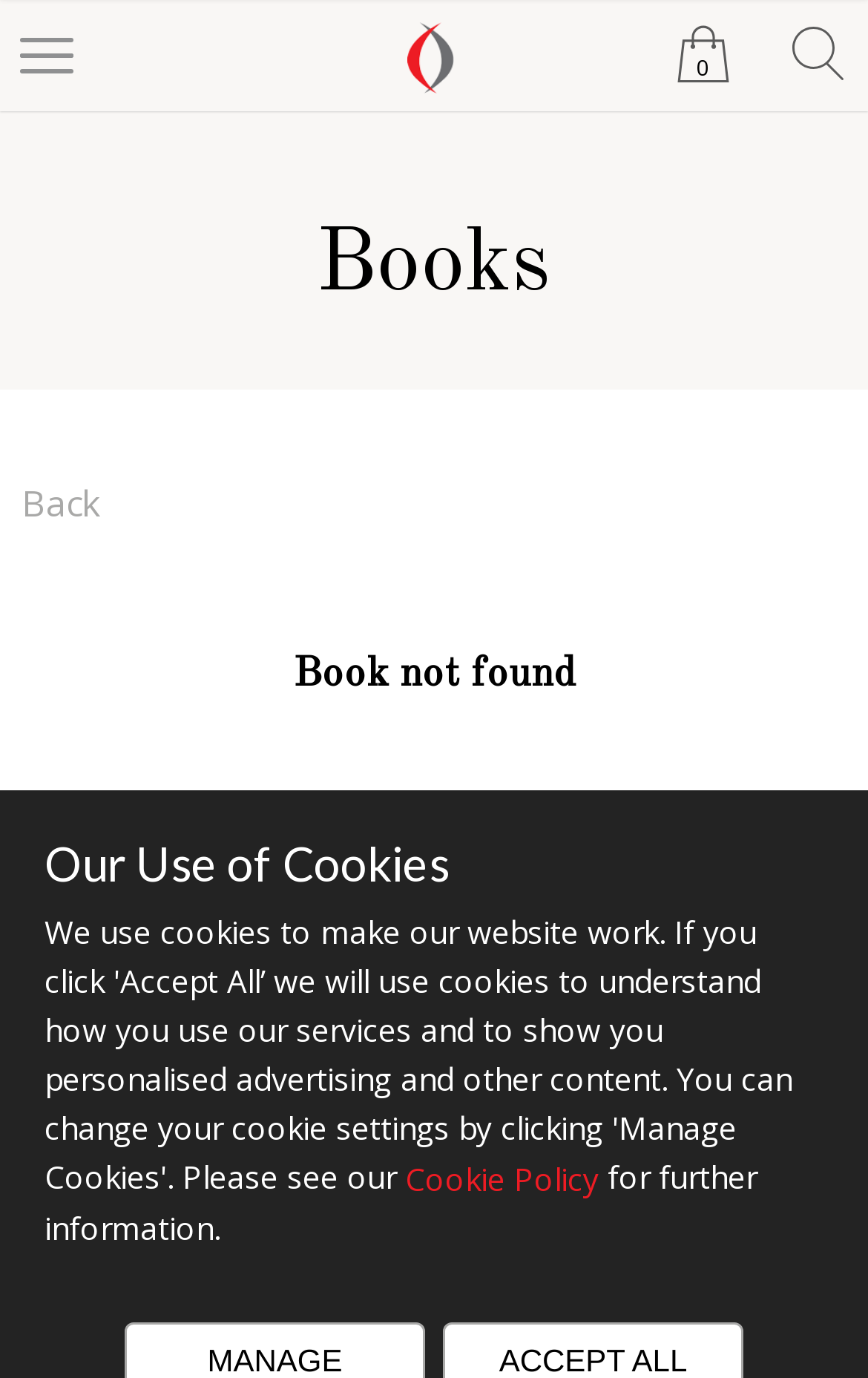How many images are on the page?
Please provide a single word or phrase as your answer based on the image.

2